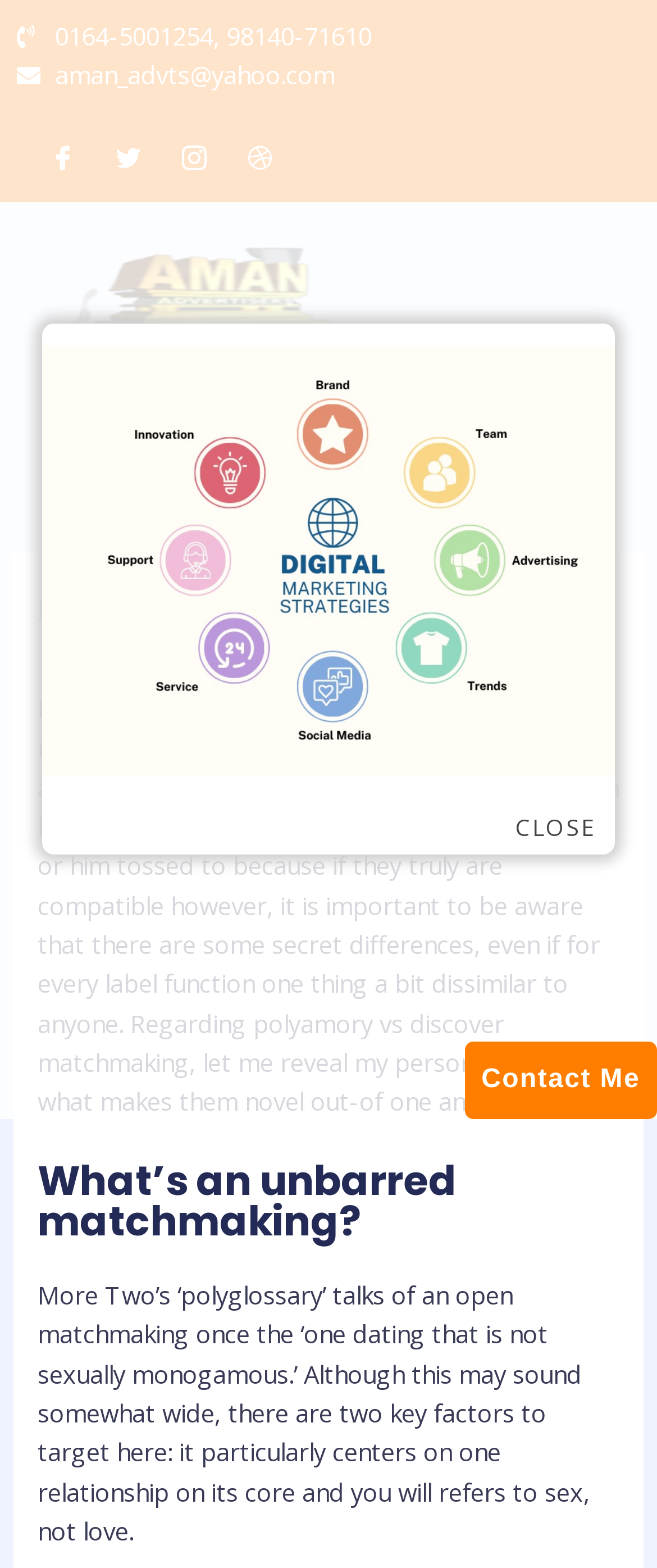Pinpoint the bounding box coordinates of the clickable area needed to execute the instruction: "Click the Leave a Comment link". The coordinates should be specified as four float numbers between 0 and 1, i.e., [left, top, right, bottom].

[0.058, 0.376, 0.368, 0.397]